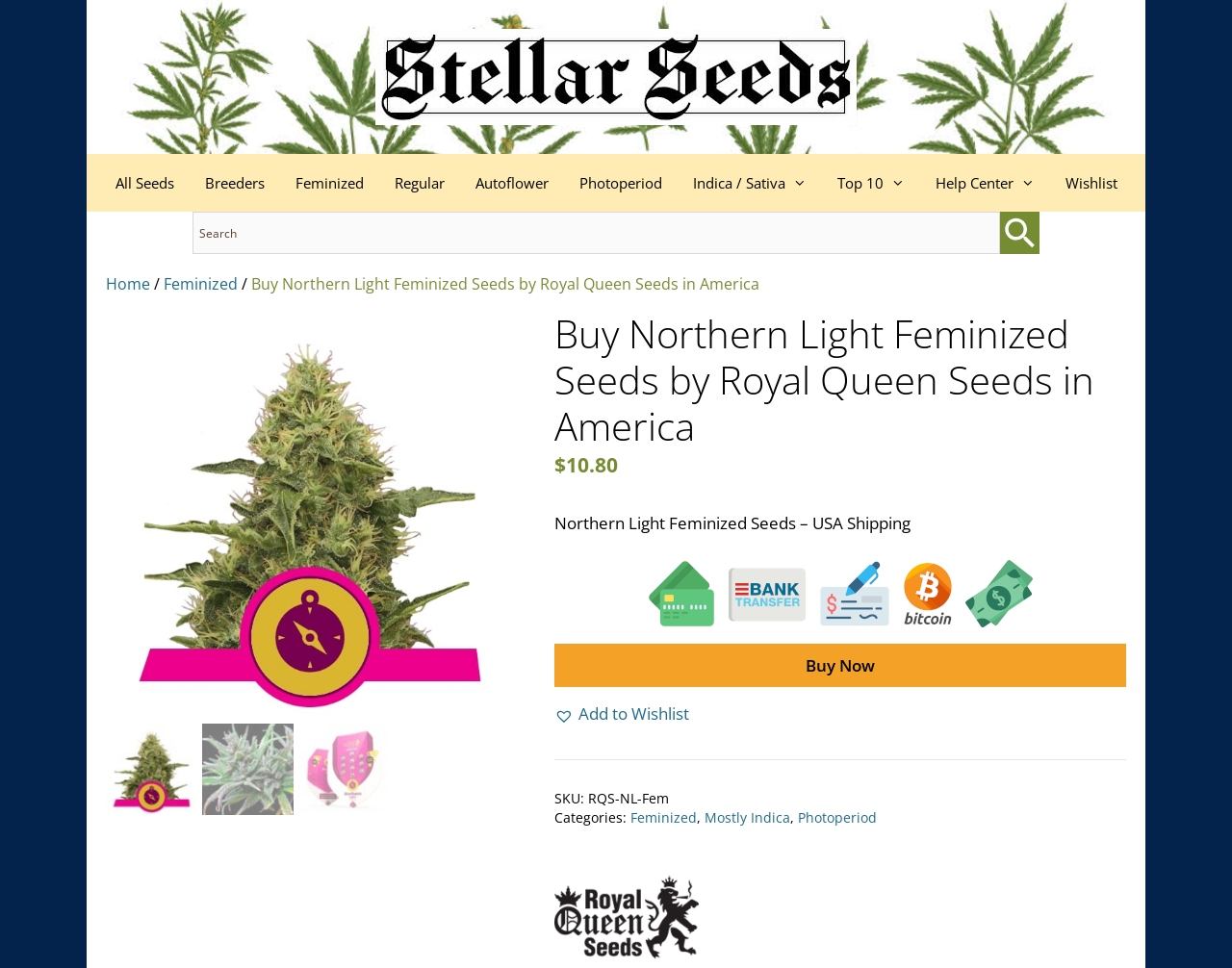Determine the bounding box coordinates of the clickable region to execute the instruction: "Buy Northern Light Feminized Seeds now". The coordinates should be four float numbers between 0 and 1, denoted as [left, top, right, bottom].

[0.45, 0.665, 0.914, 0.71]